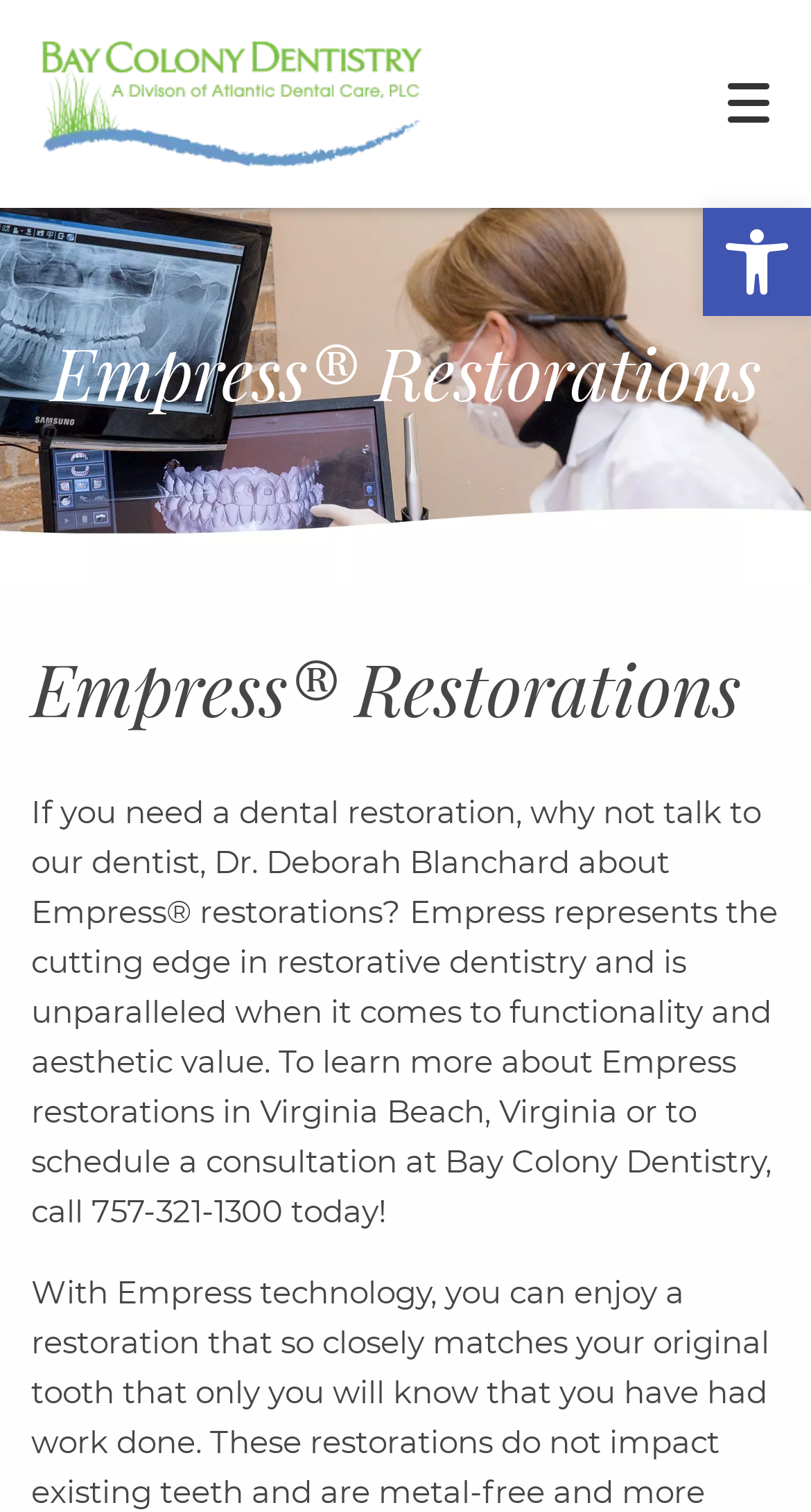Determine the bounding box coordinates of the region that needs to be clicked to achieve the task: "Open accessibility tools".

[0.867, 0.137, 1.0, 0.209]